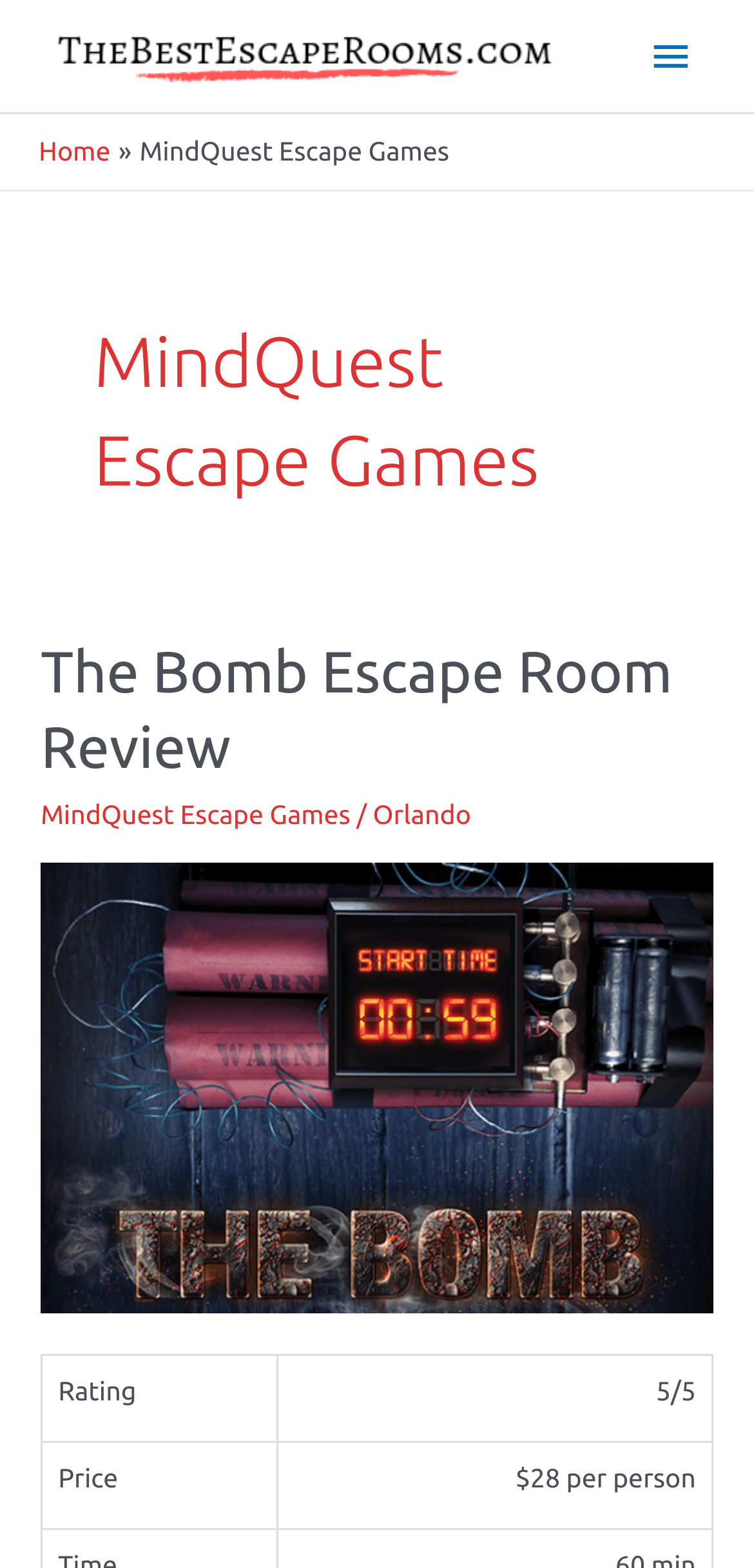What is the price of the escape room per person?
Refer to the screenshot and respond with a concise word or phrase.

$28 per person